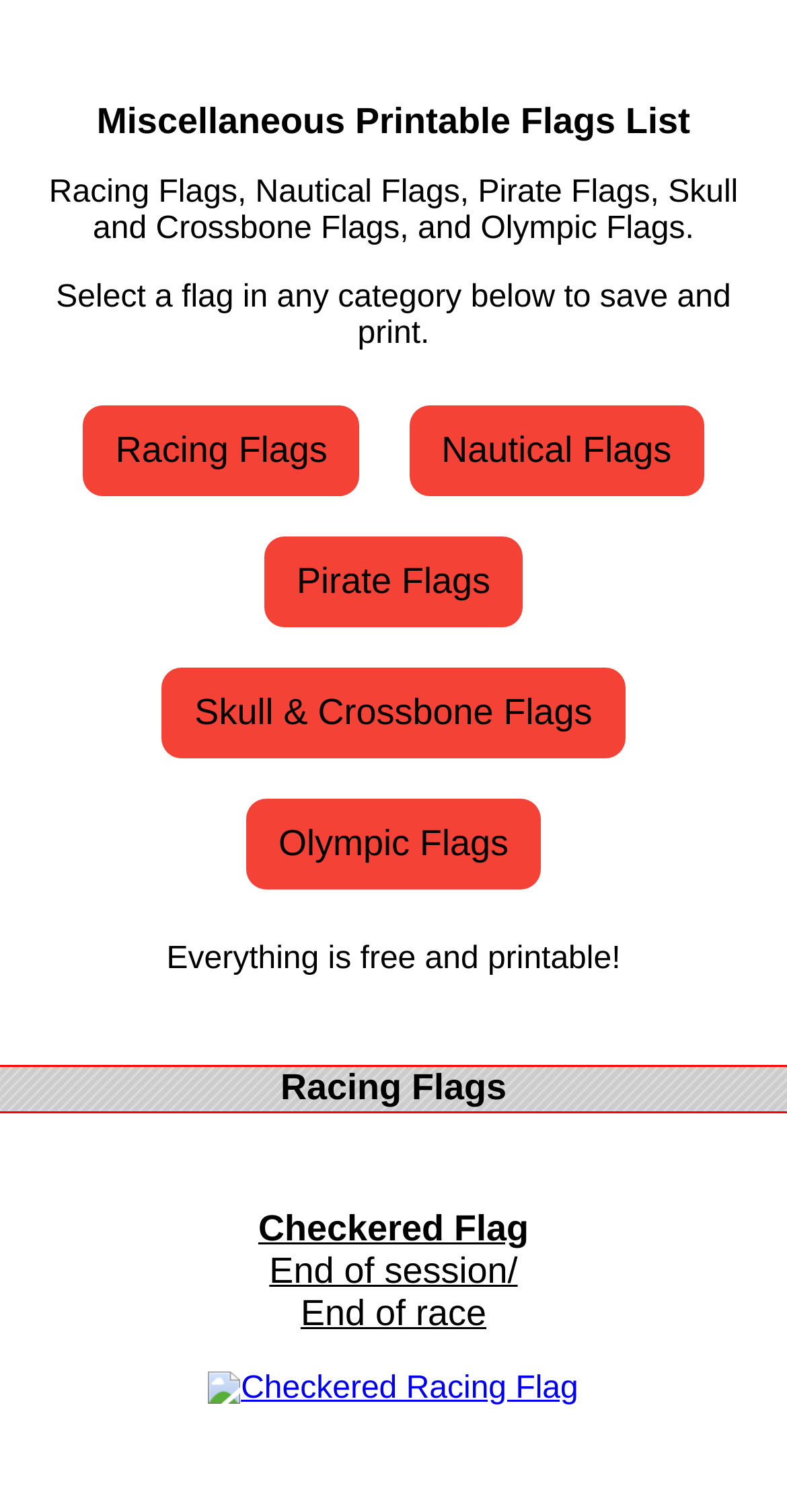Please identify the bounding box coordinates of the element that needs to be clicked to execute the following command: "Explore Olympic Flags". Provide the bounding box using four float numbers between 0 and 1, formatted as [left, top, right, bottom].

[0.287, 0.548, 0.713, 0.571]